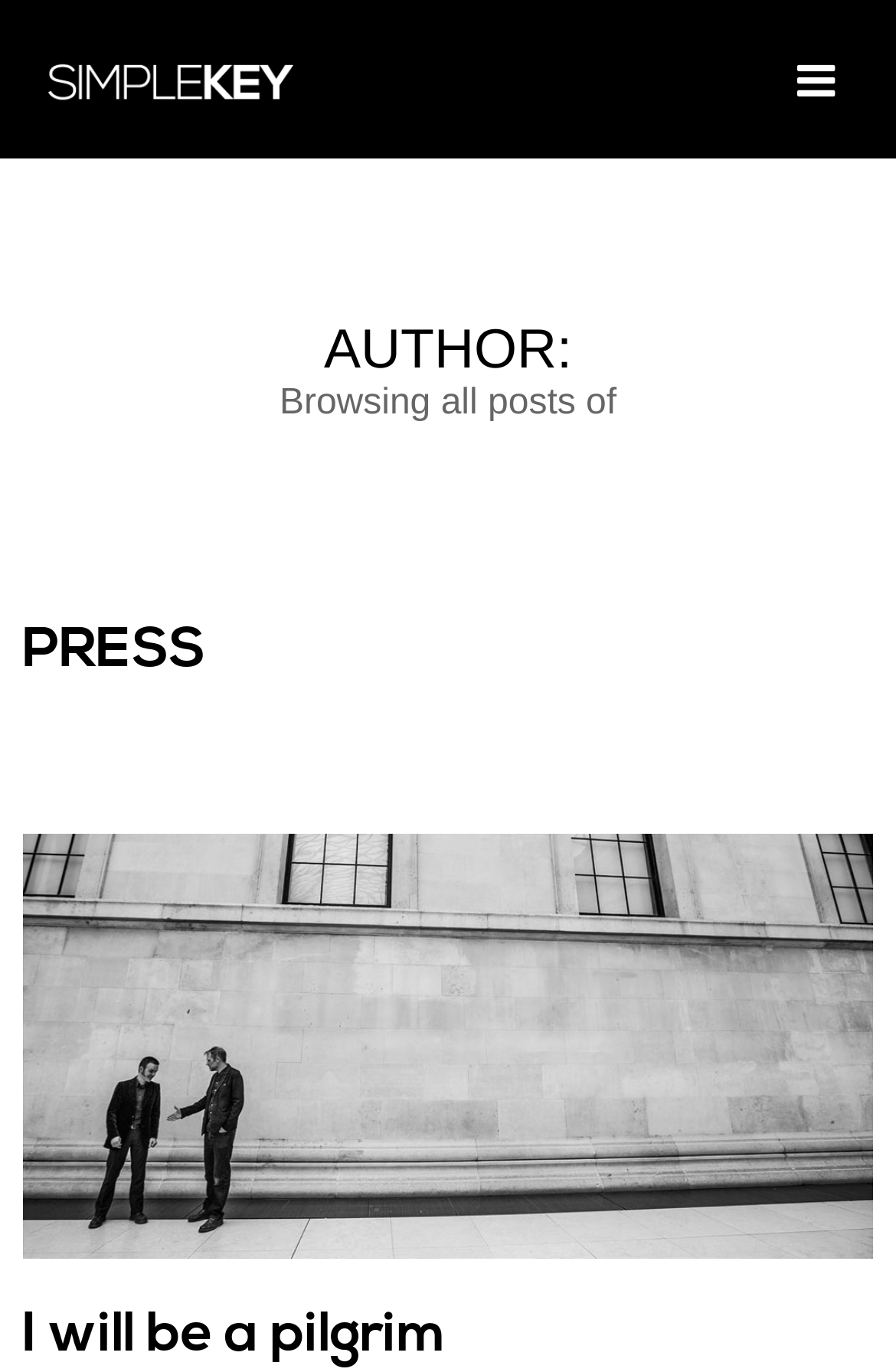What is the author's name?
Please give a detailed answer to the question using the information shown in the image.

The author's name can be found in the header section of the webpage, where it is written as 'AUTHOR:' followed by the name 'Arch Garrison'.